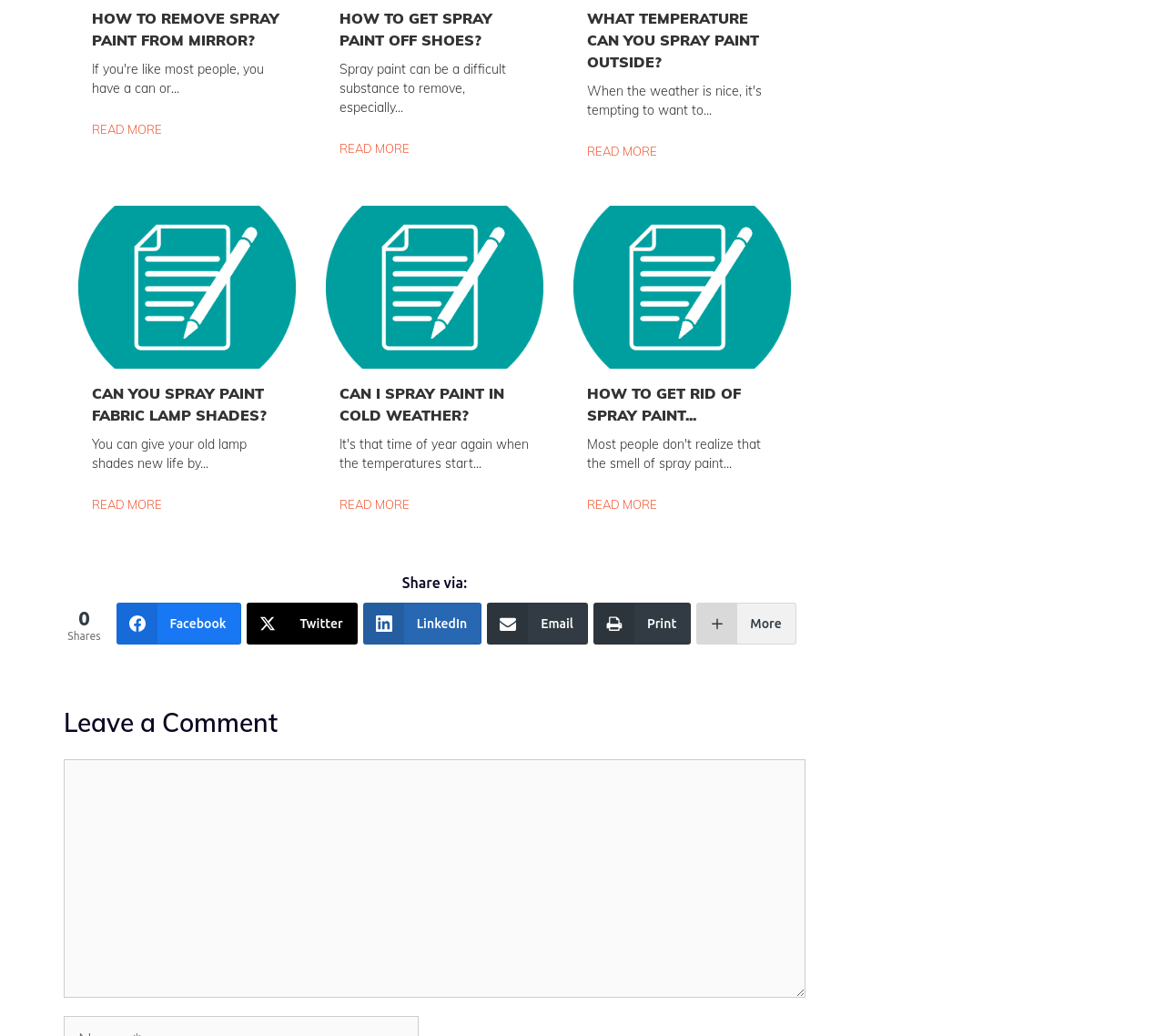Please find the bounding box coordinates of the clickable region needed to complete the following instruction: "Click on 'Facebook'". The bounding box coordinates must consist of four float numbers between 0 and 1, i.e., [left, top, right, bottom].

[0.1, 0.582, 0.207, 0.622]